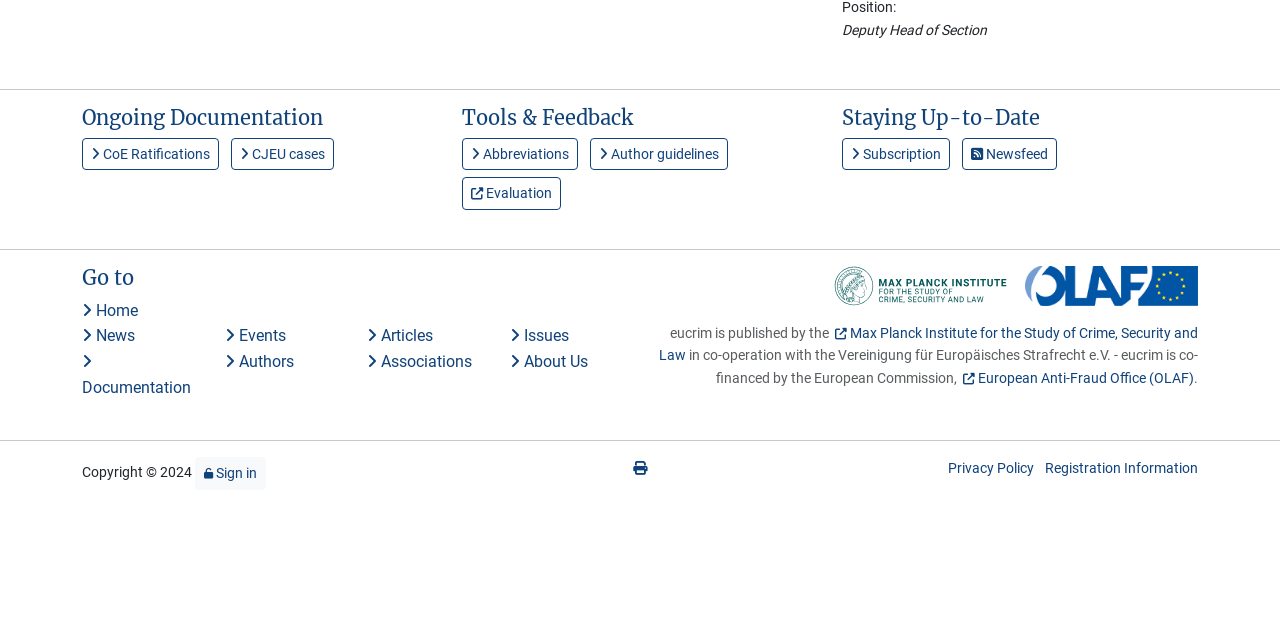Identify the bounding box of the UI element that matches this description: "Subscription".

[0.658, 0.216, 0.742, 0.266]